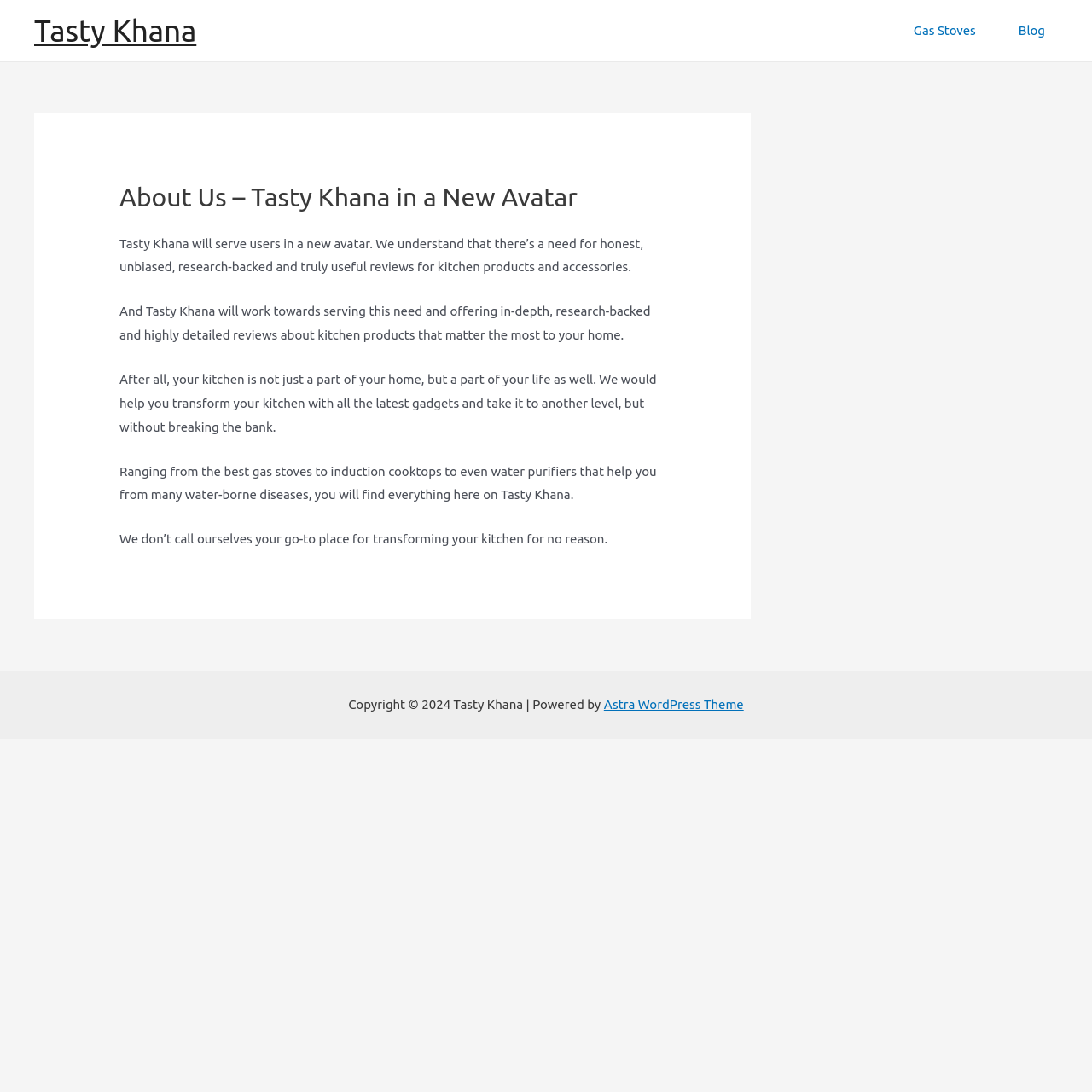Determine the bounding box for the UI element as described: "Tasty Khana". The coordinates should be represented as four float numbers between 0 and 1, formatted as [left, top, right, bottom].

[0.031, 0.012, 0.18, 0.044]